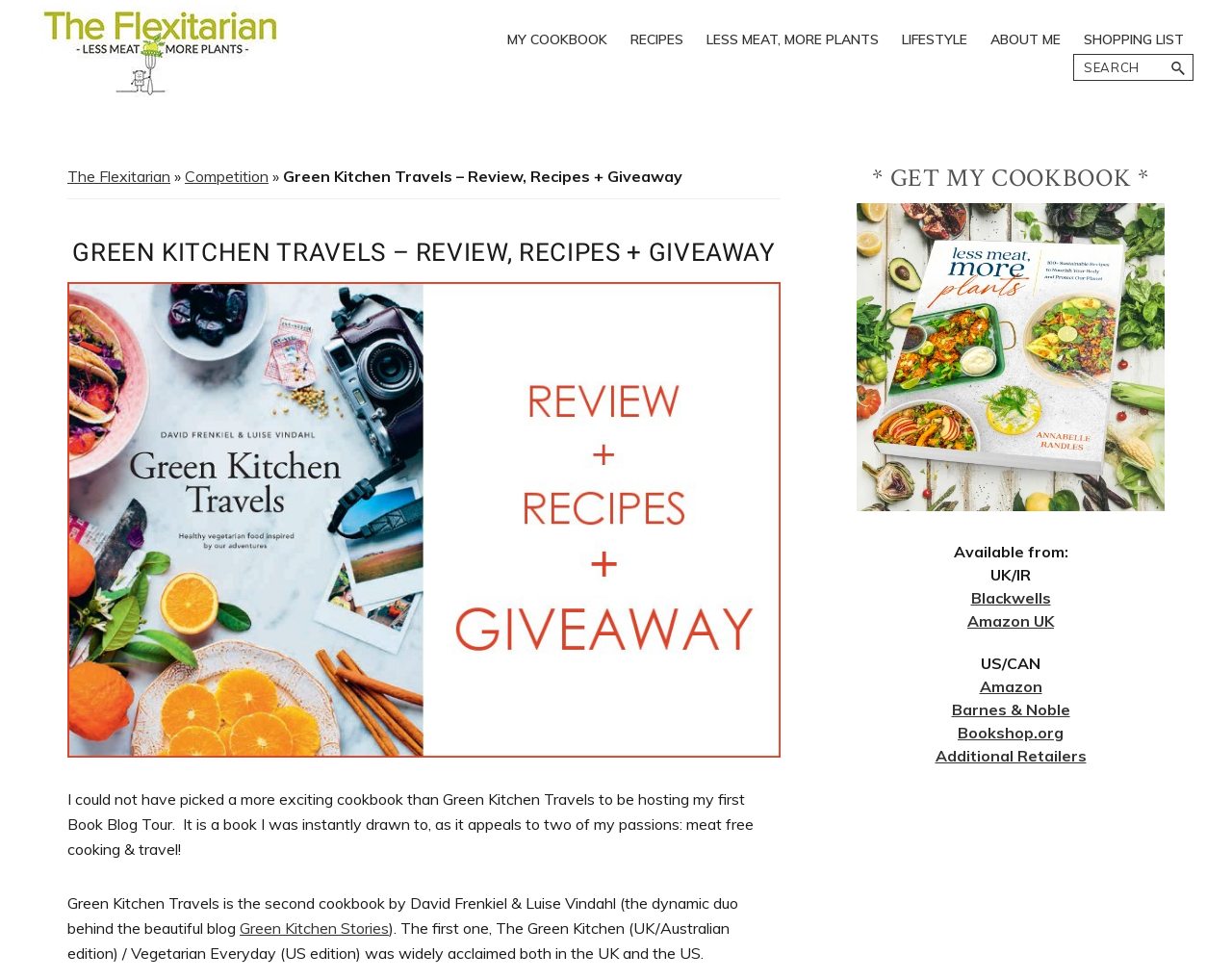Who are the authors of the cookbook?
Could you answer the question in a detailed manner, providing as much information as possible?

The text 'Green Kitchen Travels is the second cookbook by David Frenkiel & Luise Vindahl' indicates that the authors of the cookbook are David Frenkiel and Luise Vindahl.